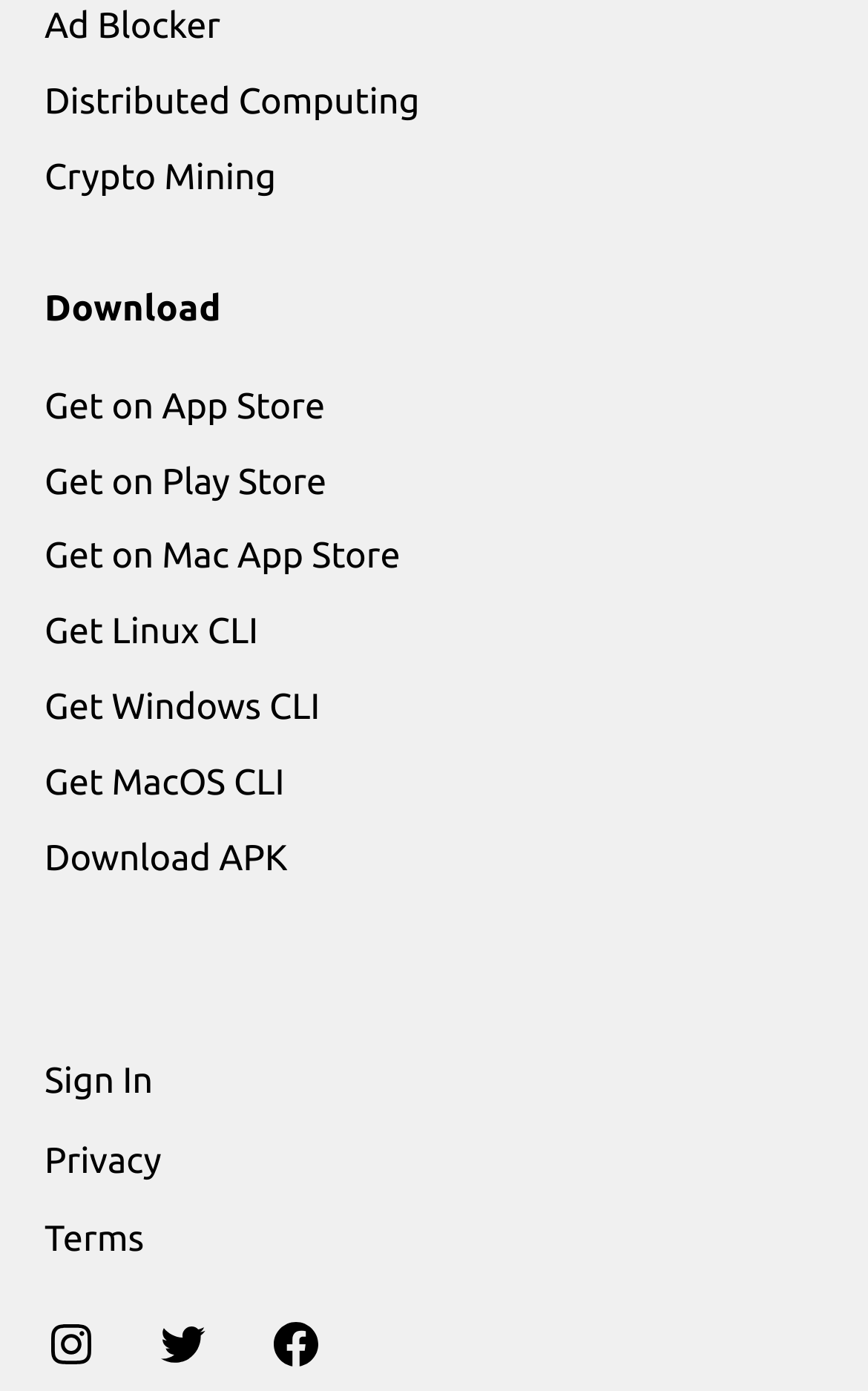Based on the image, please respond to the question with as much detail as possible:
How many social media links are there?

There are three social media links at the bottom of the webpage, which are 'Instagram', 'Twitter', and 'FaceBook'.